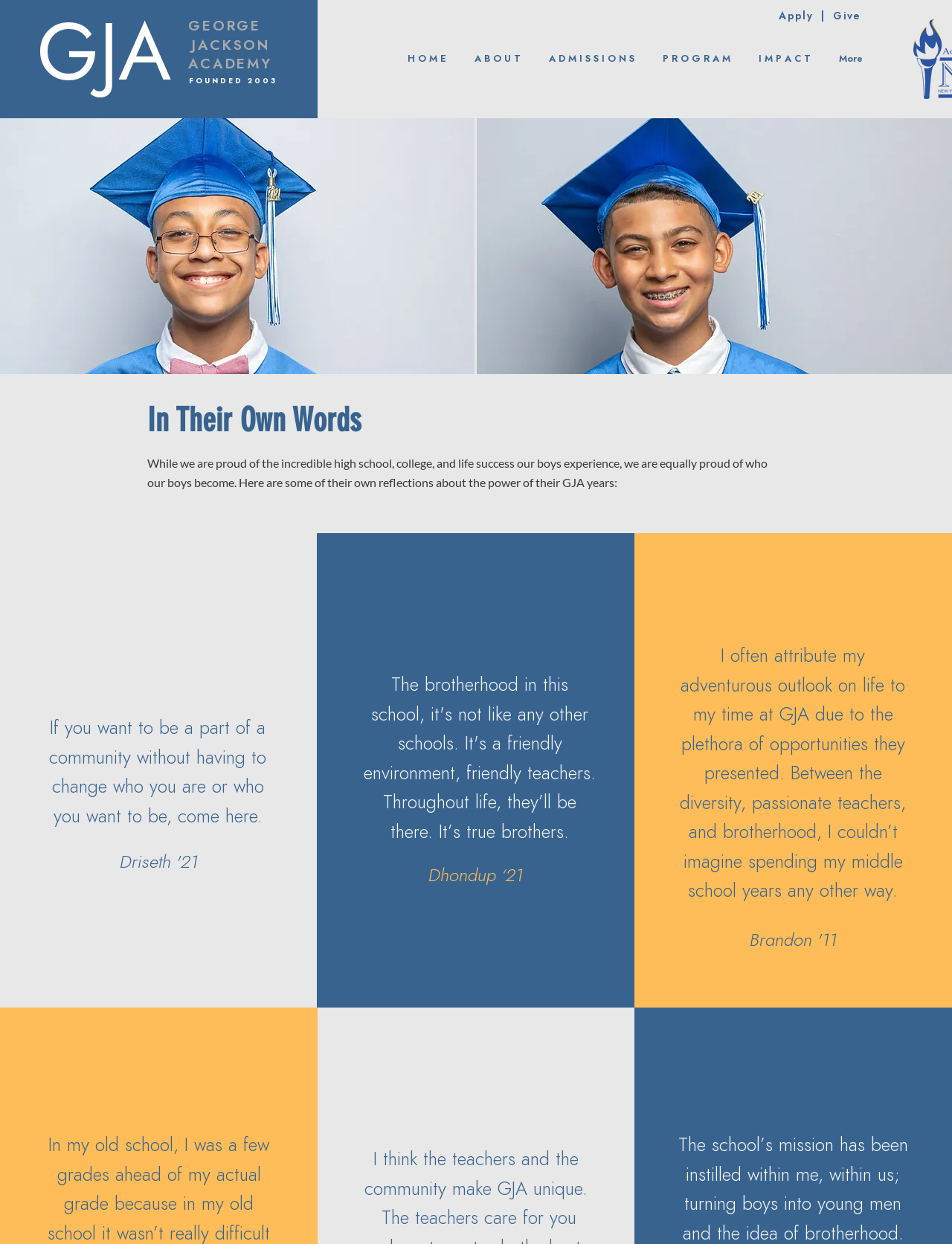Determine the bounding box coordinates of the clickable region to carry out the instruction: "Apply to the academy".

[0.818, 0.009, 0.863, 0.017]